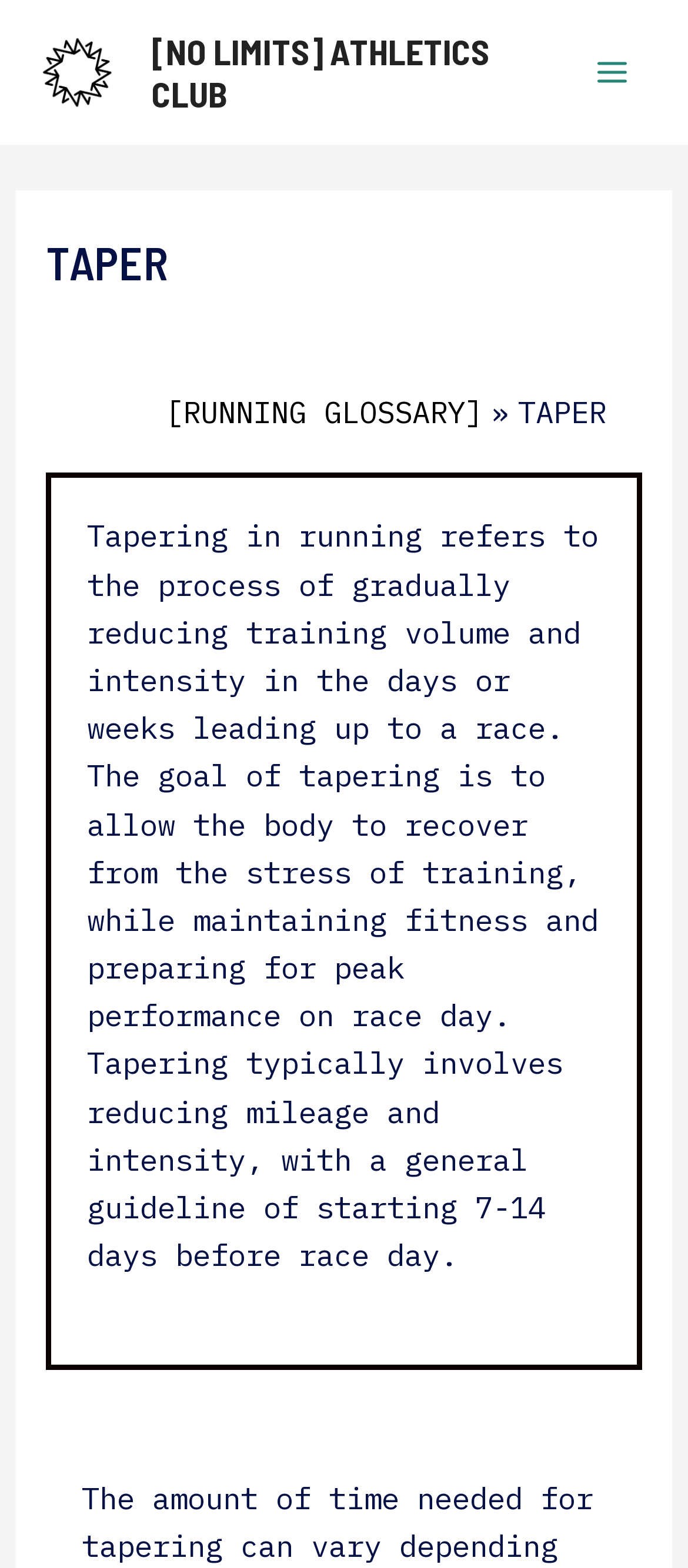Generate a thorough description of the webpage.

The webpage is about the concept of "TAPER" in running, specifically referring to the process of gradually reducing training volume and intensity before a race. 

At the top left of the page, there is a link and an image, both labeled as '[NO LIMITS] ATHLETICS CLUB', which likely represents the website's logo or branding. 

To the right of the logo, there is another link with the same label, '[NO LIMITS] ATHLETICS CLUB'. 

On the top right corner, there is a button labeled 'Main Menu', which is not expanded. 

Below the main menu button, there is a header section that spans almost the entire width of the page. Within this section, there is a heading element with the text 'TAPER'. 

Below the heading, there is a navigation section with breadcrumbs, which shows the current page's location within the website's hierarchy. The breadcrumbs consist of a link labeled '[RUNNING GLOSSARY]', followed by a right-facing arrow '»', and then the current page's title 'TAPER'. 

The main content of the page is a block of text that explains the concept of tapering in running, describing its purpose, process, and general guidelines. This text block is positioned below the navigation section and occupies most of the page's vertical space.